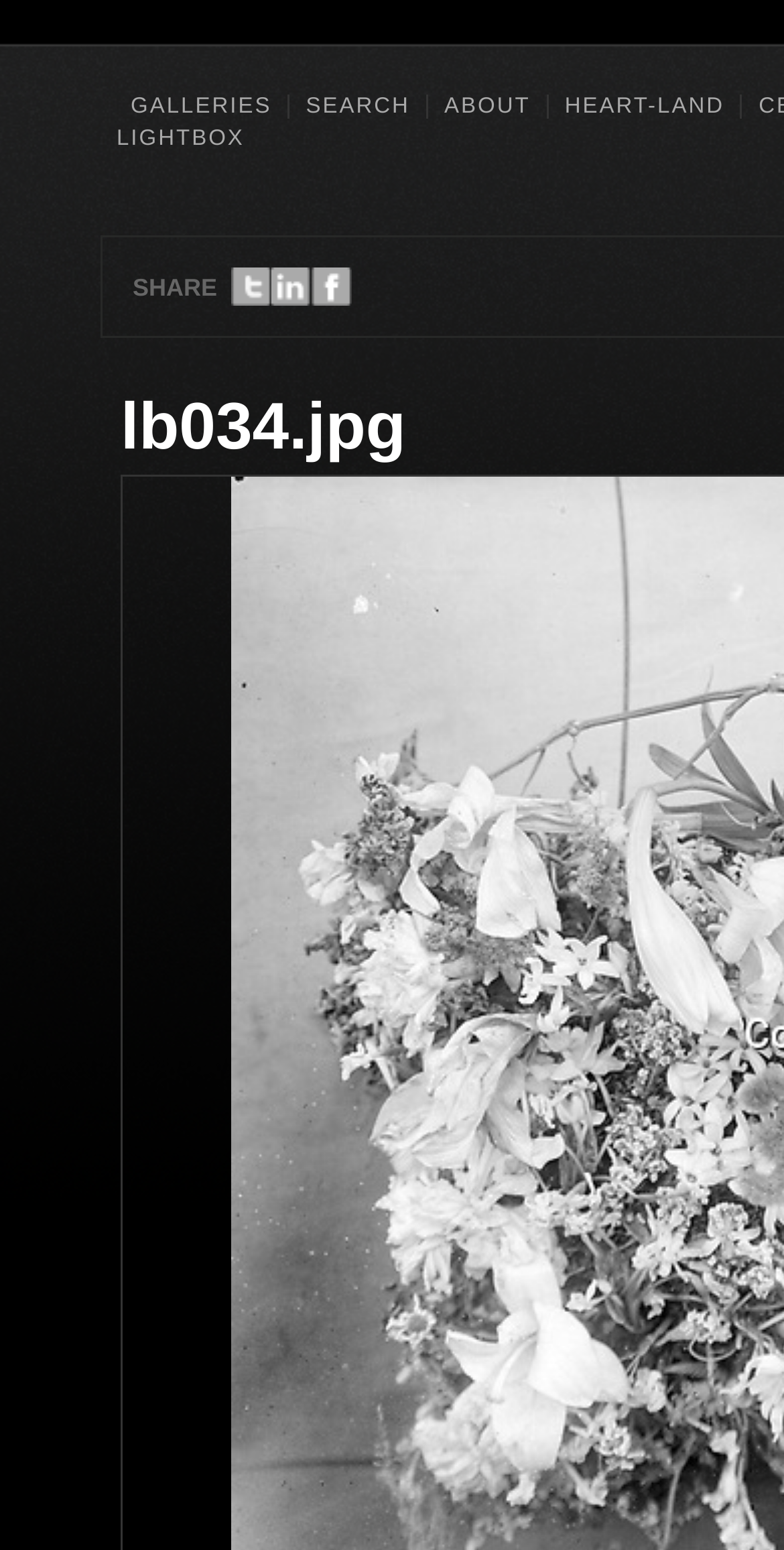How many social media icons are there?
Examine the image and give a concise answer in one word or a short phrase.

3